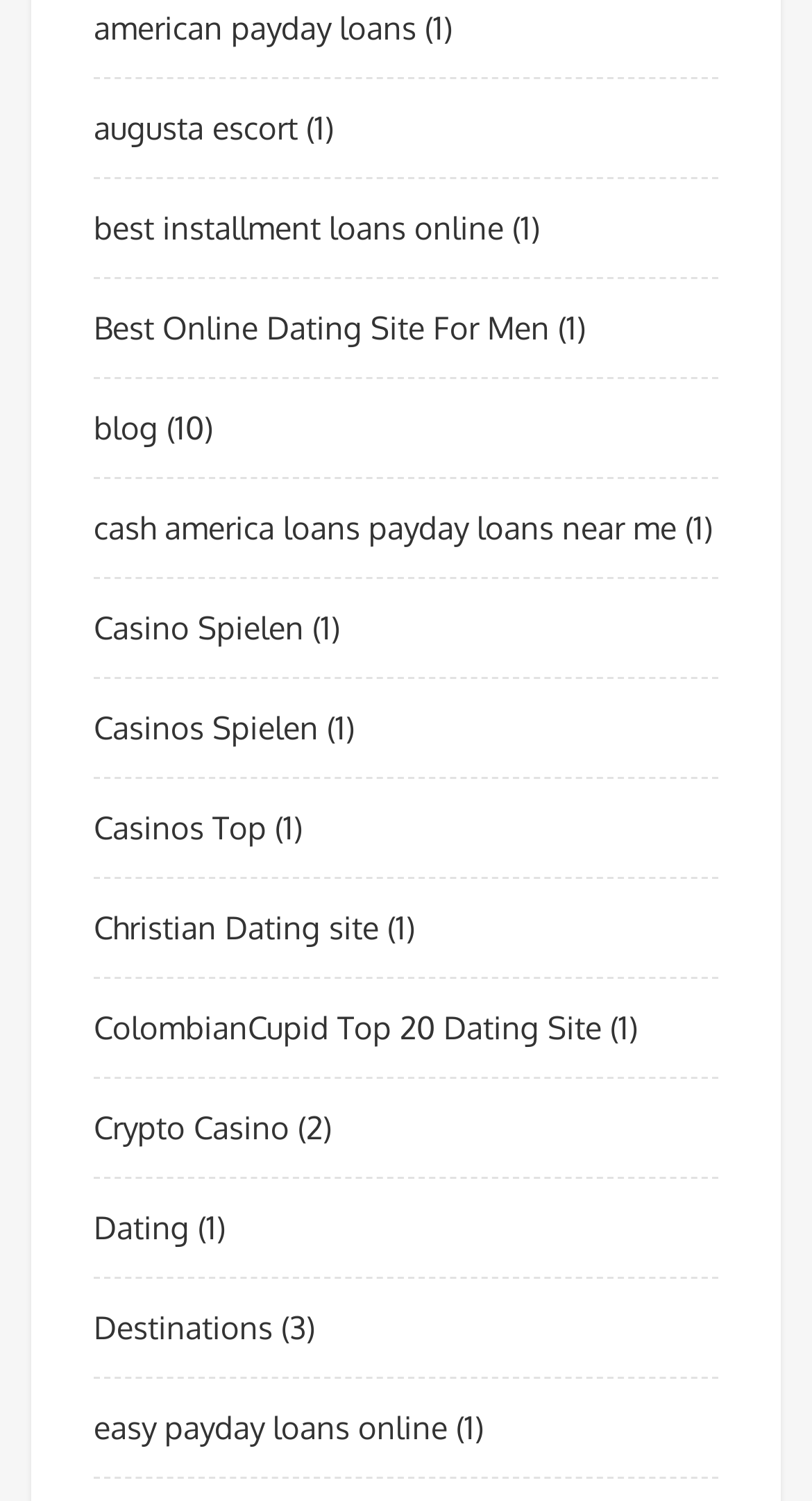Please identify the coordinates of the bounding box that should be clicked to fulfill this instruction: "Visit Best Online Dating Site For Men".

[0.115, 0.205, 0.677, 0.231]